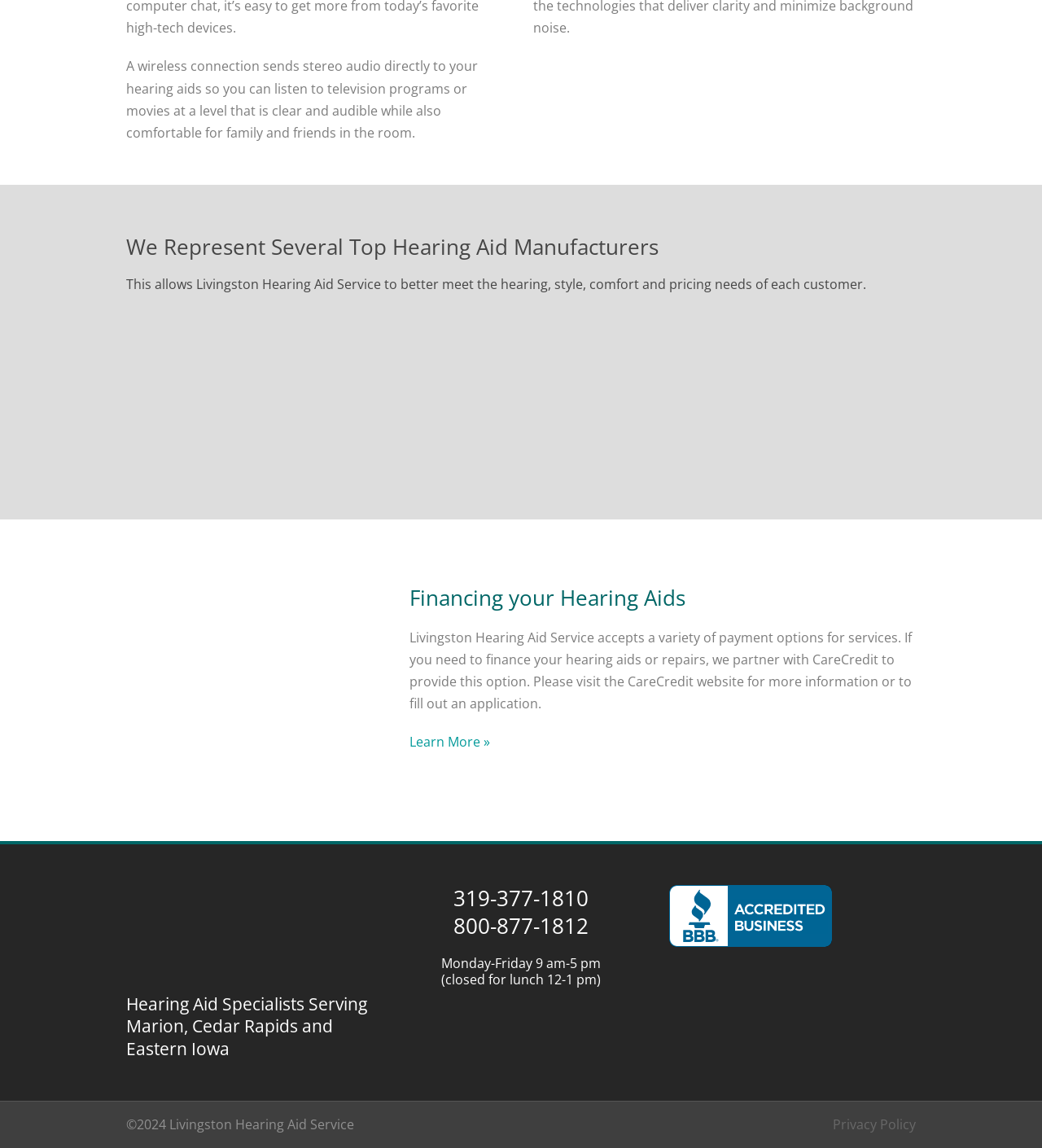What is the copyright year of the webpage content?
Examine the image and provide an in-depth answer to the question.

The copyright year is mentioned at the bottom of the webpage as '©2024 Livingston Hearing Aid Service'.